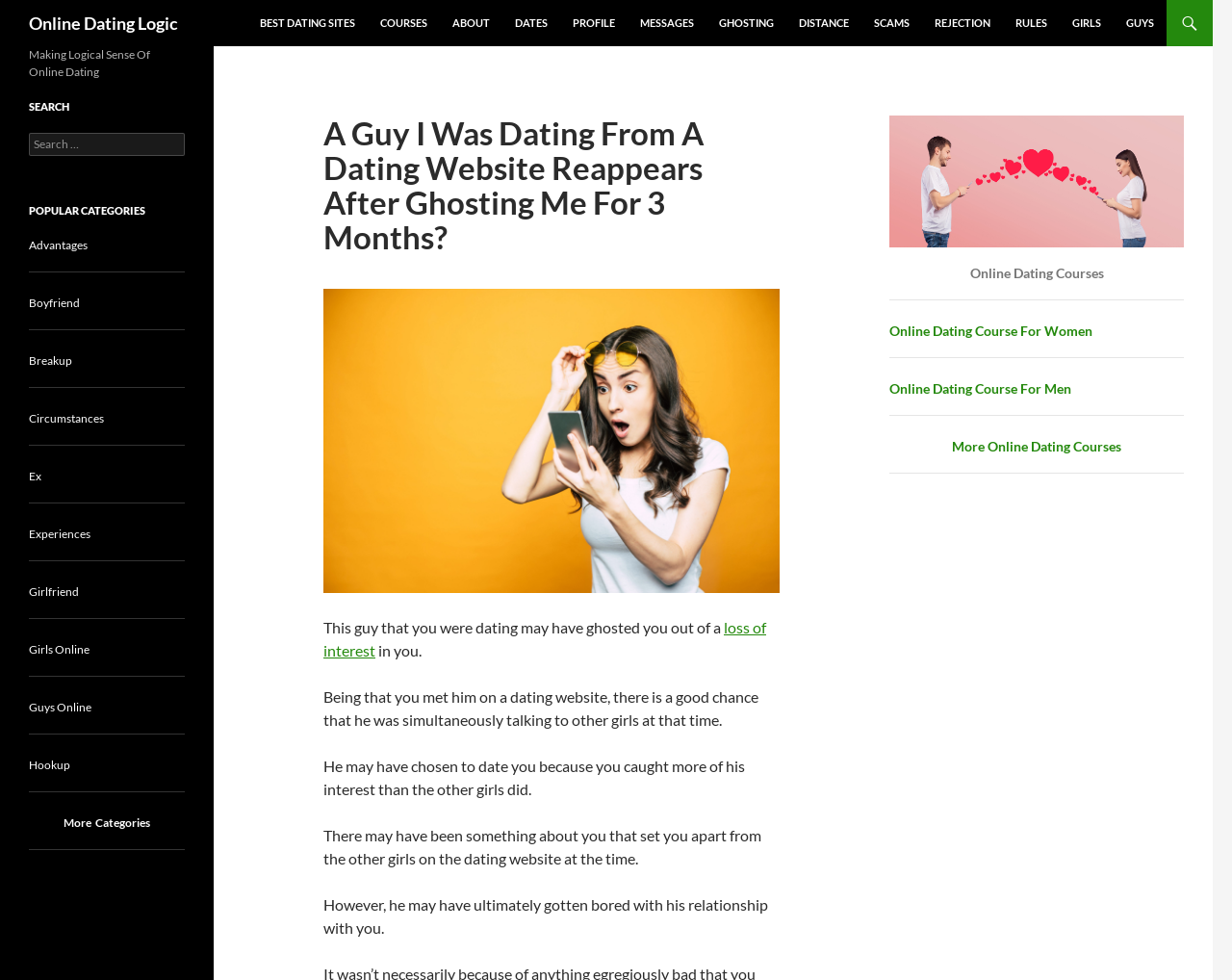Create a detailed narrative of the webpage’s visual and textual elements.

This webpage is about online dating and relationships. At the top, there is a heading "Online Dating Logic" and a series of links to different categories, including "BEST DATING SITES", "COURSES", "ABOUT", and more. 

Below the top navigation, there is a large heading "A Guy I Was Dating From A Dating Website Reappears After Ghosting Me For 3 Months?" which is also an image. This is followed by a block of text that discusses the possibility of a guy reappearing after ghosting someone, and the potential reasons behind it. The text is divided into several paragraphs, with links to related topics such as "loss of interest" scattered throughout.

To the right of the main content, there is a sidebar with an image and several links to online dating courses, including courses for women and men. 

At the bottom left of the page, there is a section titled "Making Logical Sense Of Online Dating" with a search bar and a list of popular categories, including "Advantages", "Boyfriend", "Breakup", and more. Each category has a separator line below it, and some have multiple links to related topics.